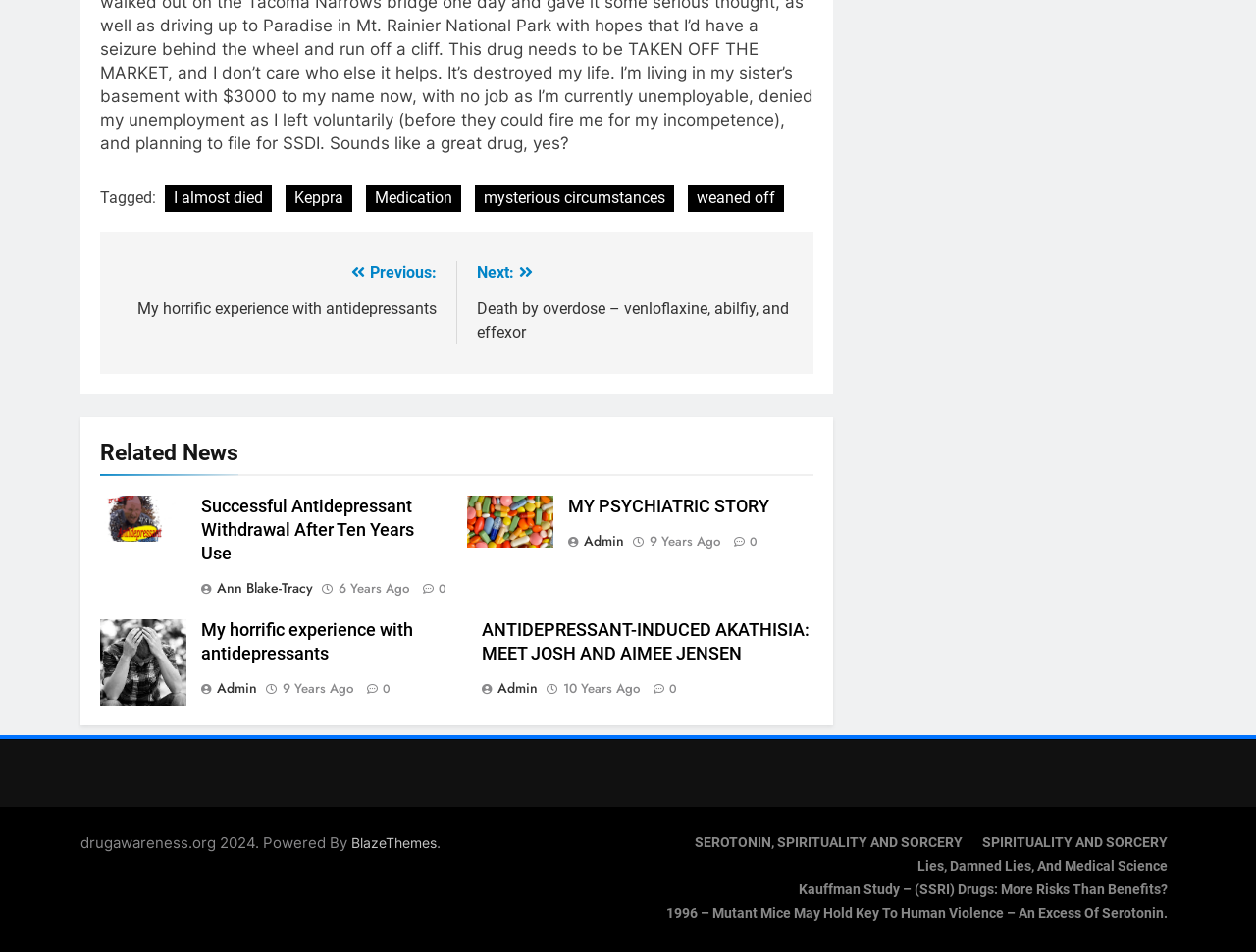Please identify the bounding box coordinates of the element that needs to be clicked to execute the following command: "View 'MY PSYCHIATRIC STORY'". Provide the bounding box using four float numbers between 0 and 1, formatted as [left, top, right, bottom].

[0.452, 0.522, 0.612, 0.542]